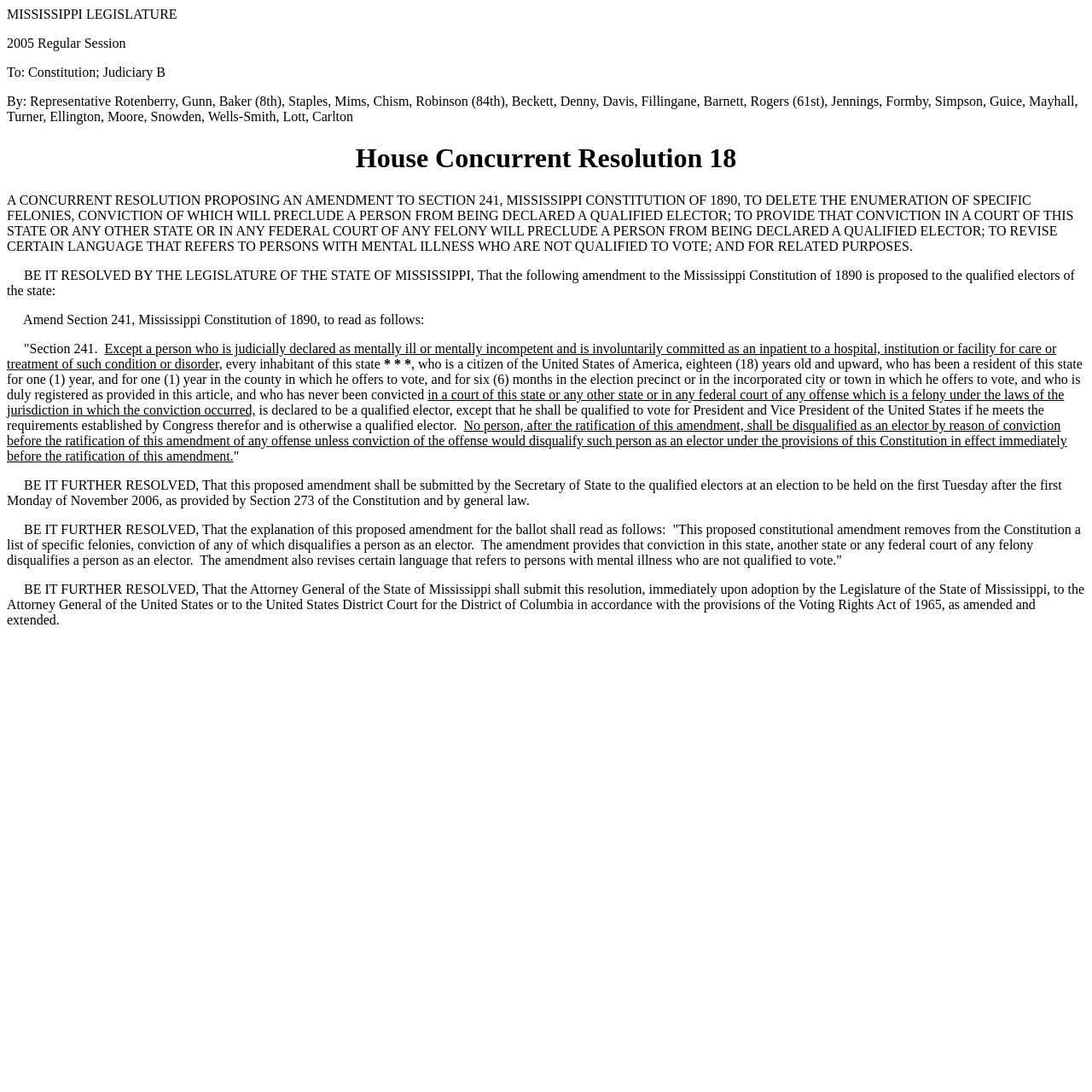Who is the proposed amendment submitted to?
Answer the question with a detailed and thorough explanation.

According to the text, the proposed amendment shall be submitted by the Secretary of State to the qualified electors at an election to be held on the first Tuesday after the first Monday of November 2006.